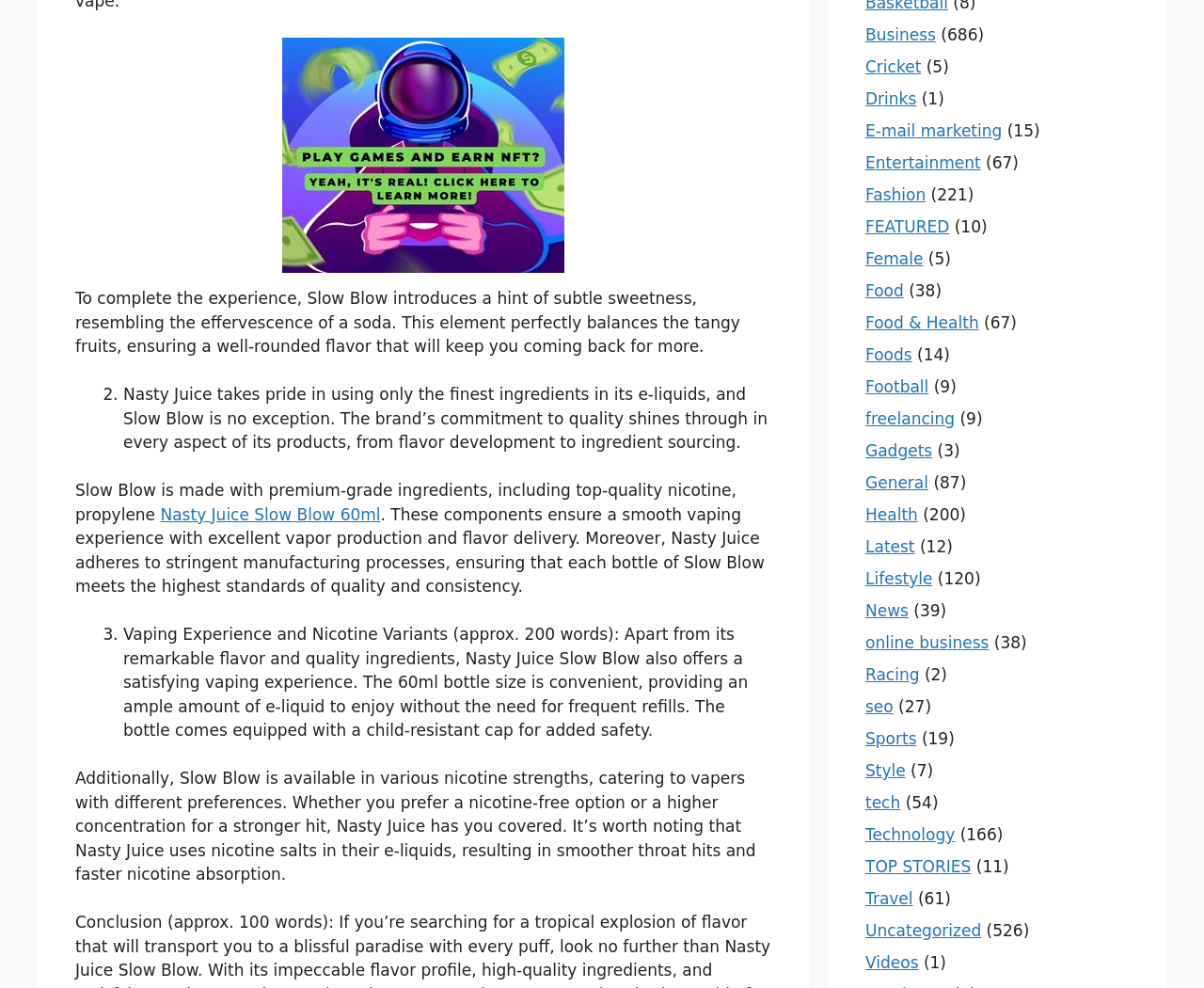Use the details in the image to answer the question thoroughly: 
What is the purpose of the child-resistant cap on the Slow Blow bottle?

The text mentions that the bottle comes equipped with a child-resistant cap, which is intended to provide added safety and prevent accidental opening by children.